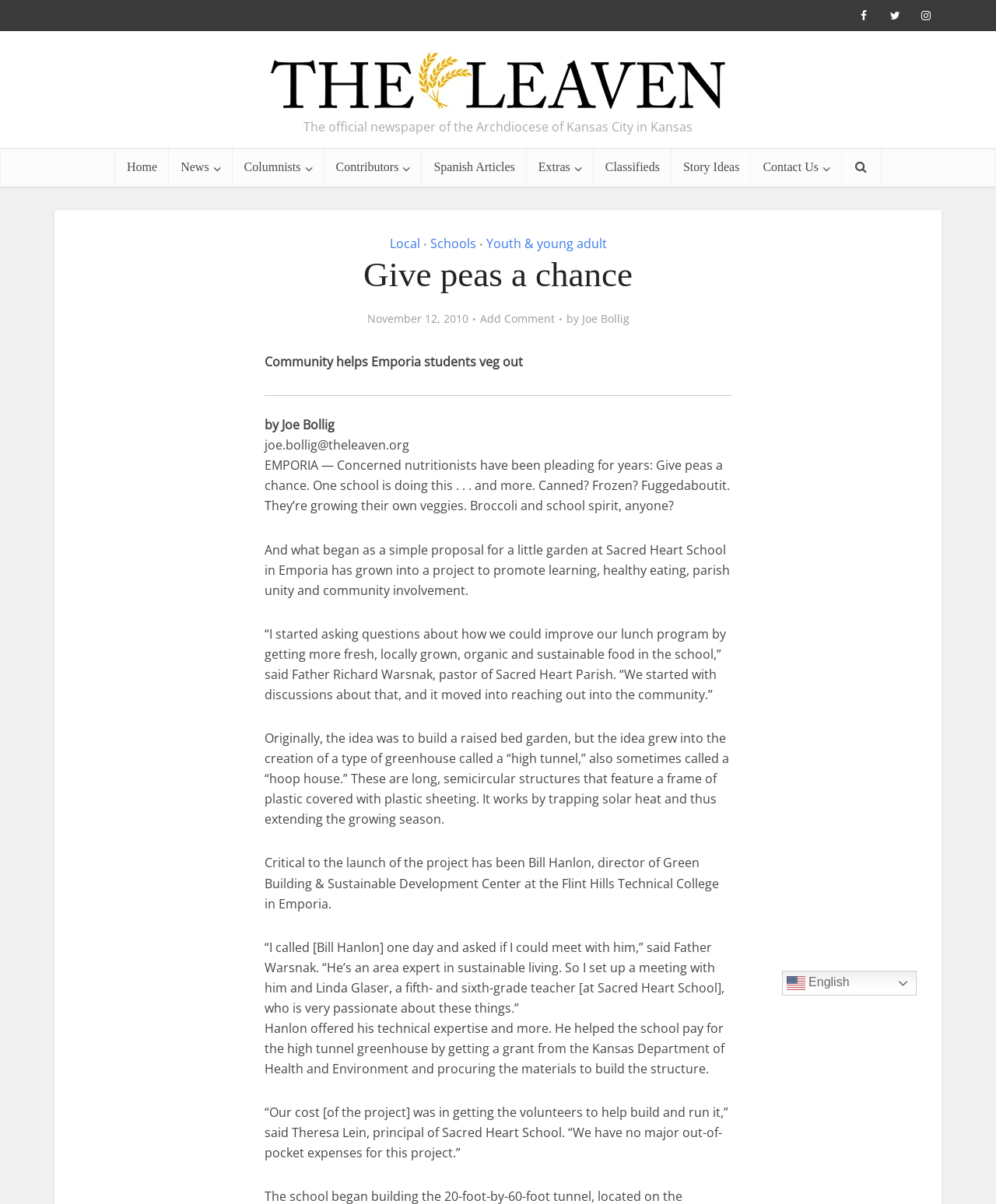Please identify the bounding box coordinates of the clickable area that will fulfill the following instruction: "Contact the author 'Joe Bollig'". The coordinates should be in the format of four float numbers between 0 and 1, i.e., [left, top, right, bottom].

[0.584, 0.259, 0.632, 0.271]